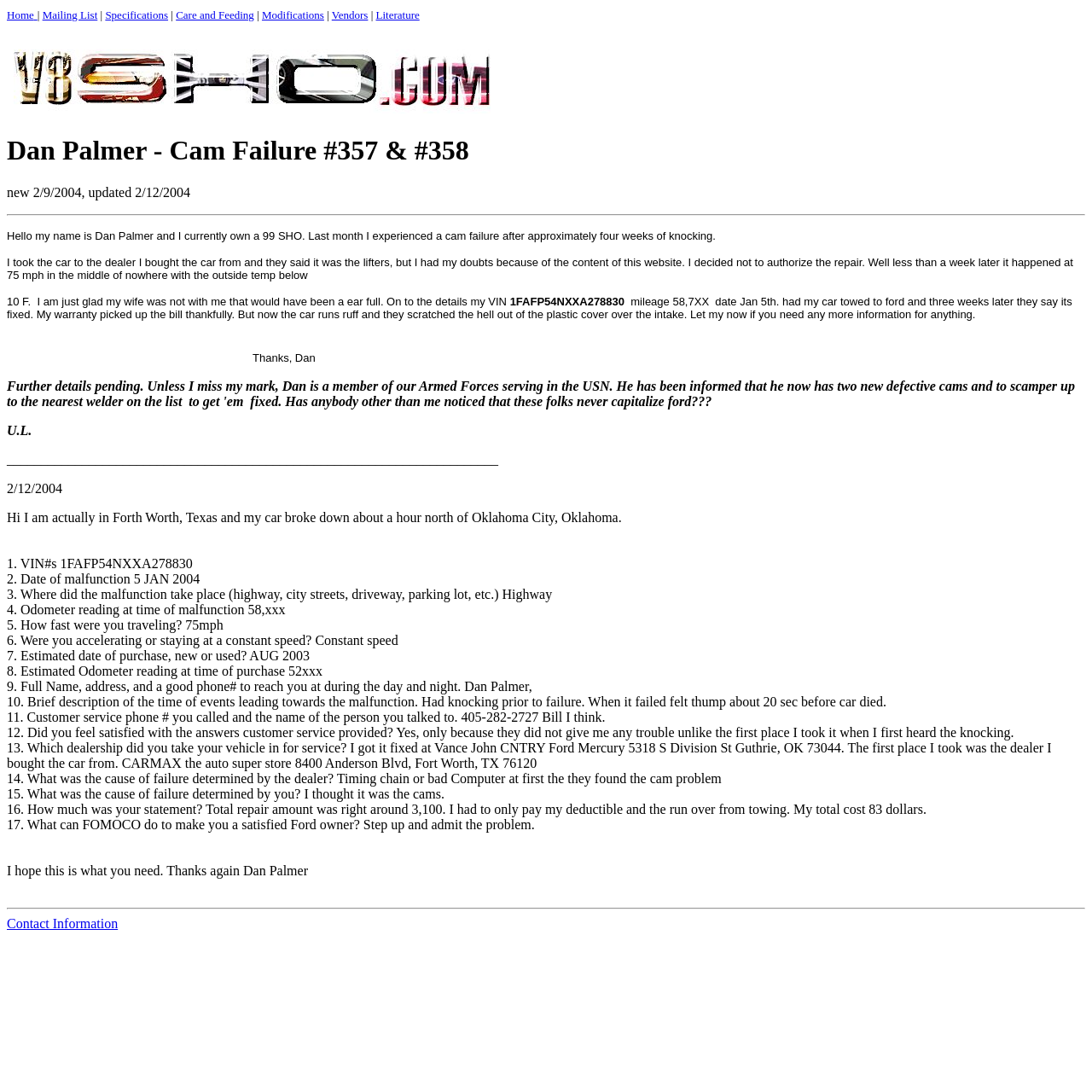How fast was the car traveling when it malfunctioned?
Craft a detailed and extensive response to the question.

The speed is mentioned in the text as 'it happened at 75 mph in the middle of nowhere with the outside temp below'.